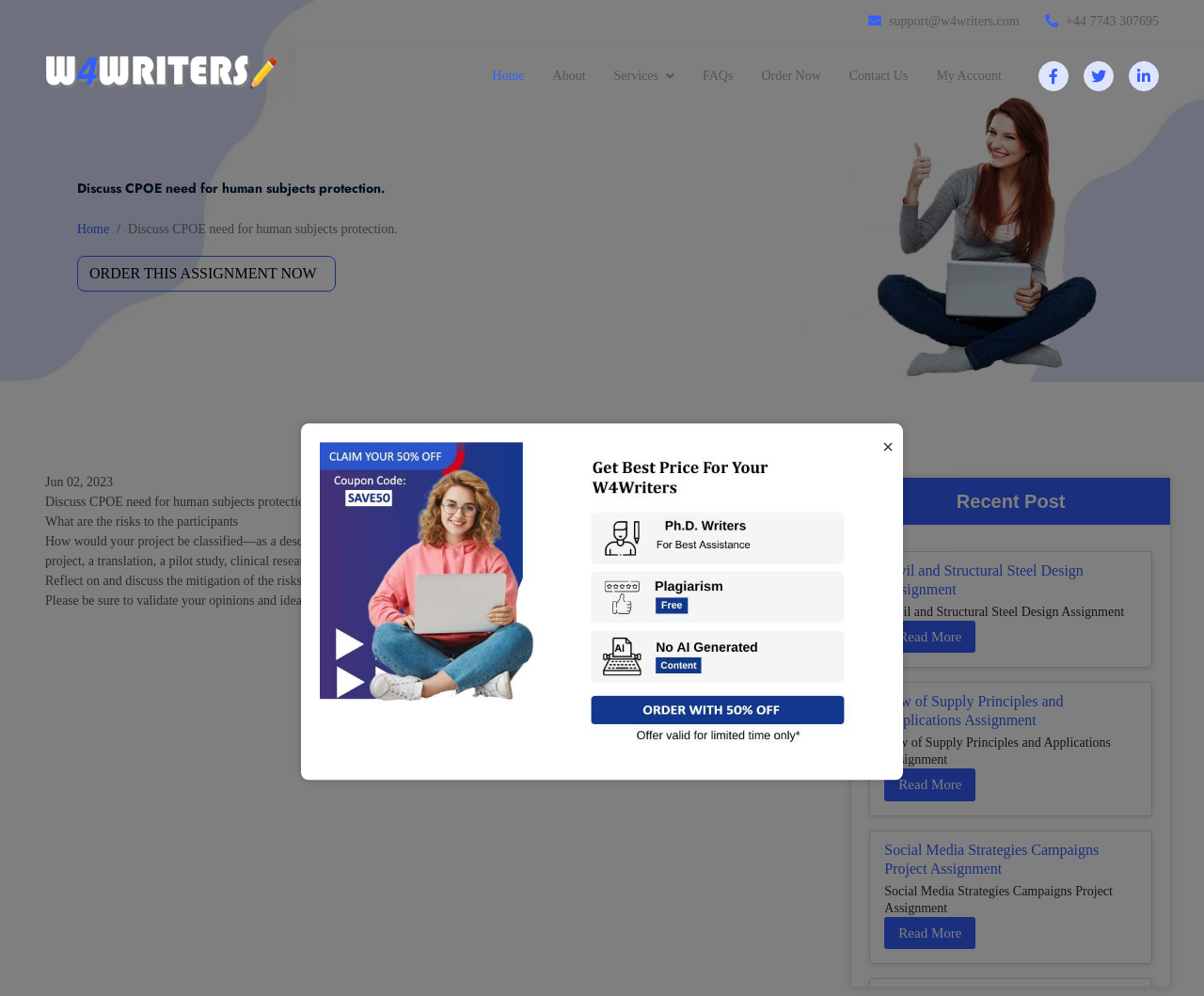Locate the bounding box coordinates of the region to be clicked to comply with the following instruction: "Click the 'ORDER THIS ASSIGNMENT NOW' button". The coordinates must be four float numbers between 0 and 1, in the form [left, top, right, bottom].

[0.064, 0.257, 0.279, 0.293]